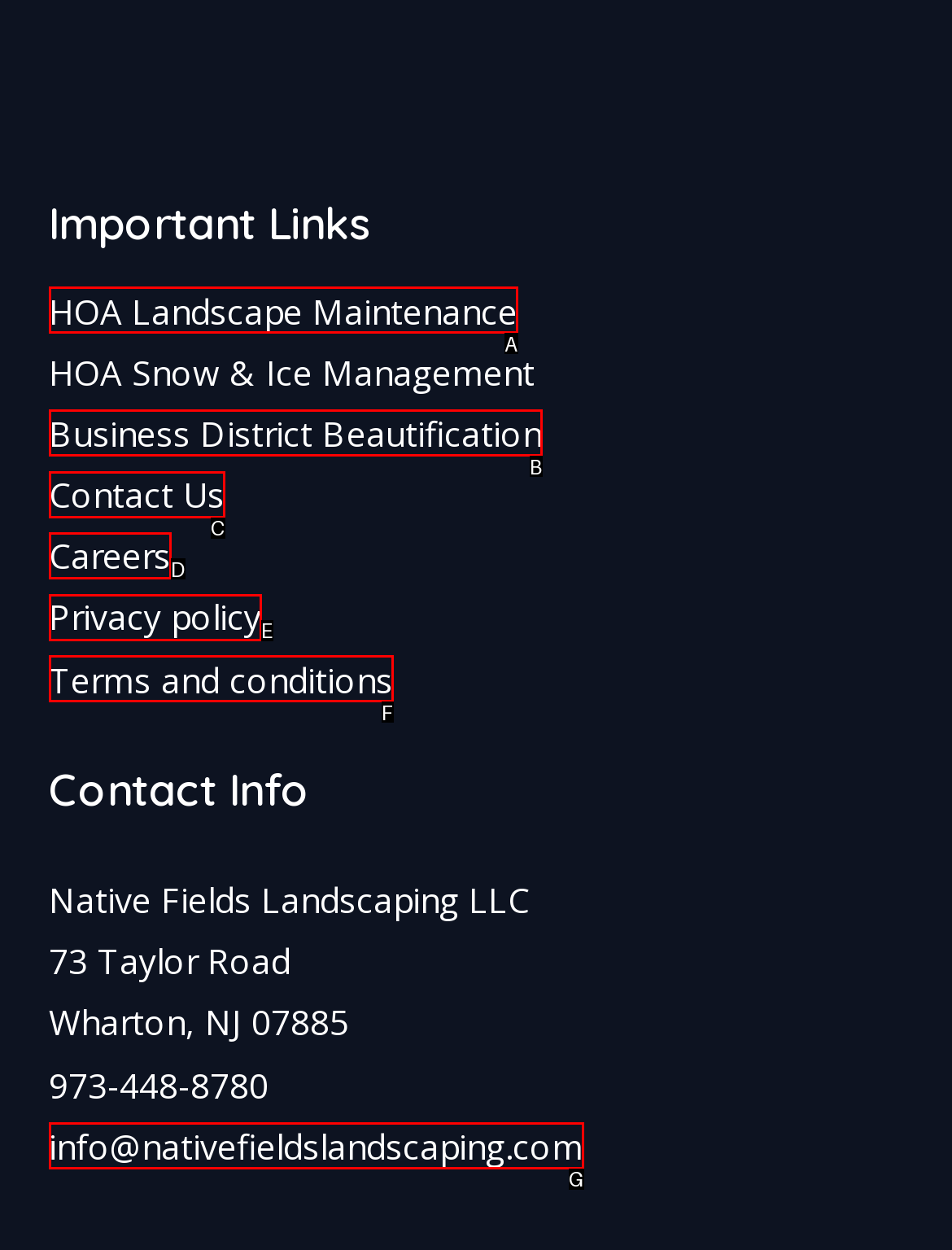Determine the HTML element that best aligns with the description: Privacy policy
Answer with the appropriate letter from the listed options.

E